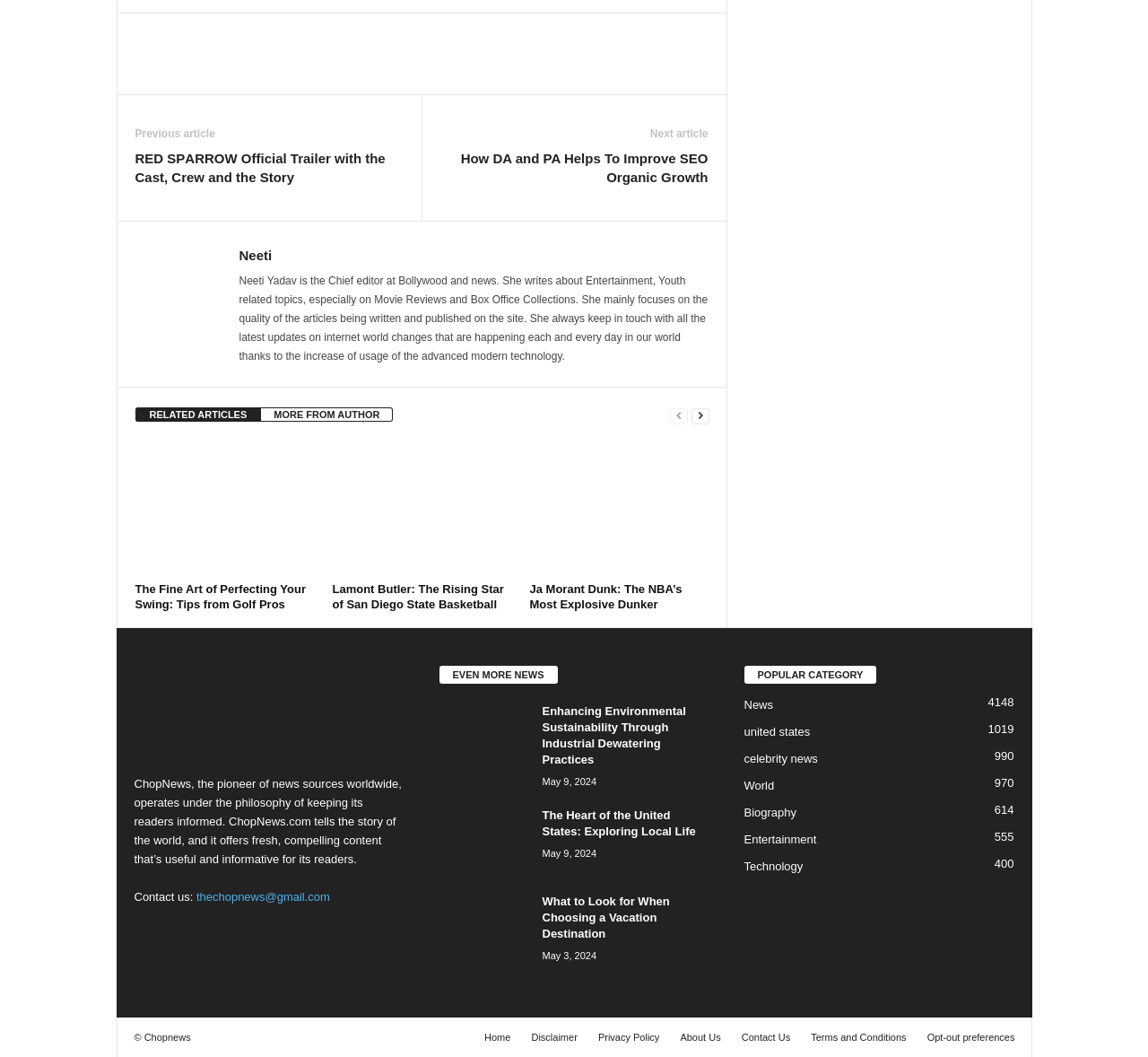Please identify the bounding box coordinates of the element I need to click to follow this instruction: "View the 'Environmental Sustainability' image".

[0.382, 0.666, 0.461, 0.729]